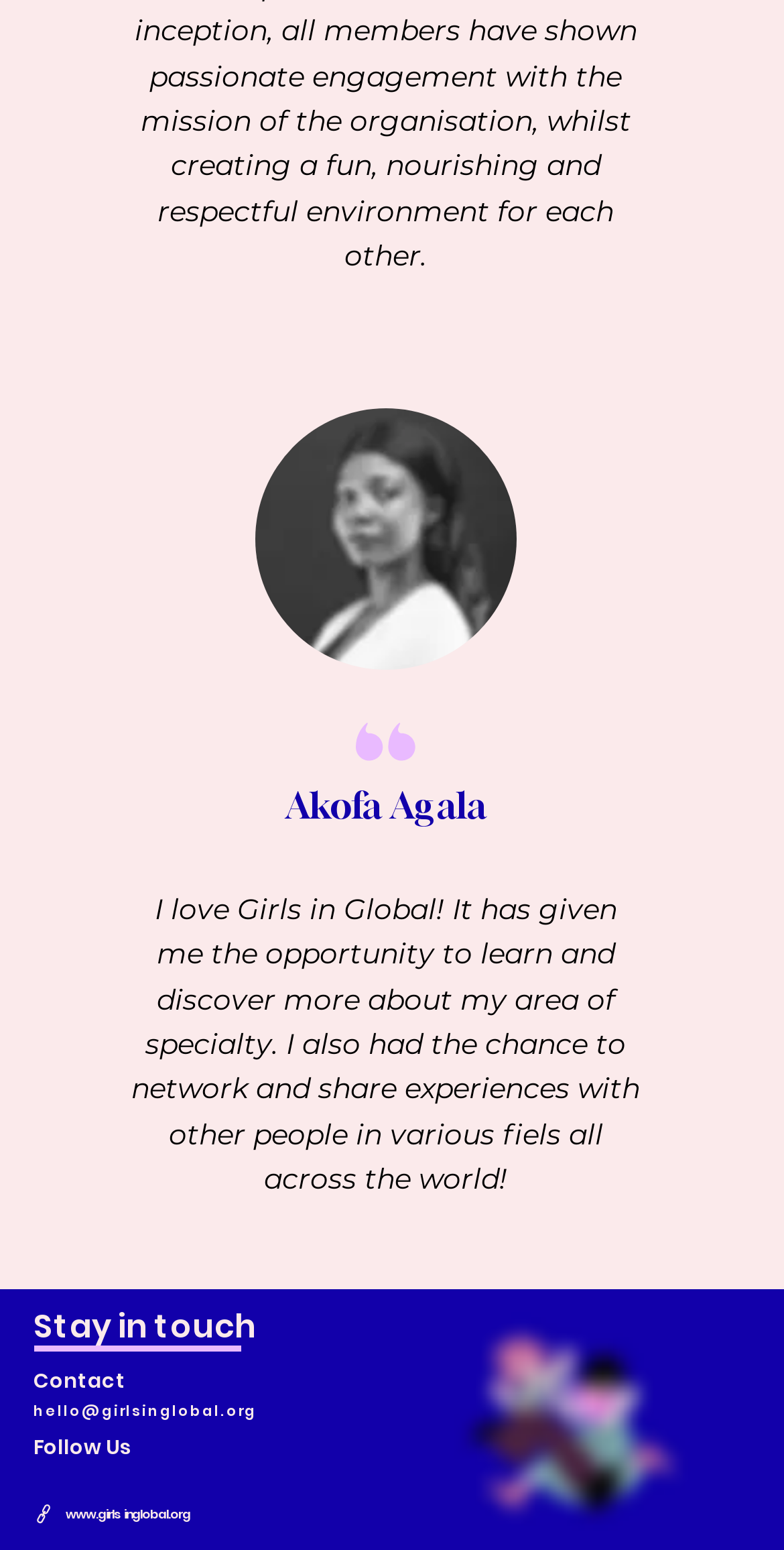What social media platforms are available to follow?
Provide a detailed answer to the question, using the image to inform your response.

The social media platforms available to follow are Instagram and LinkedIn, as indicated by the links in the 'Social Bar' section of the webpage.